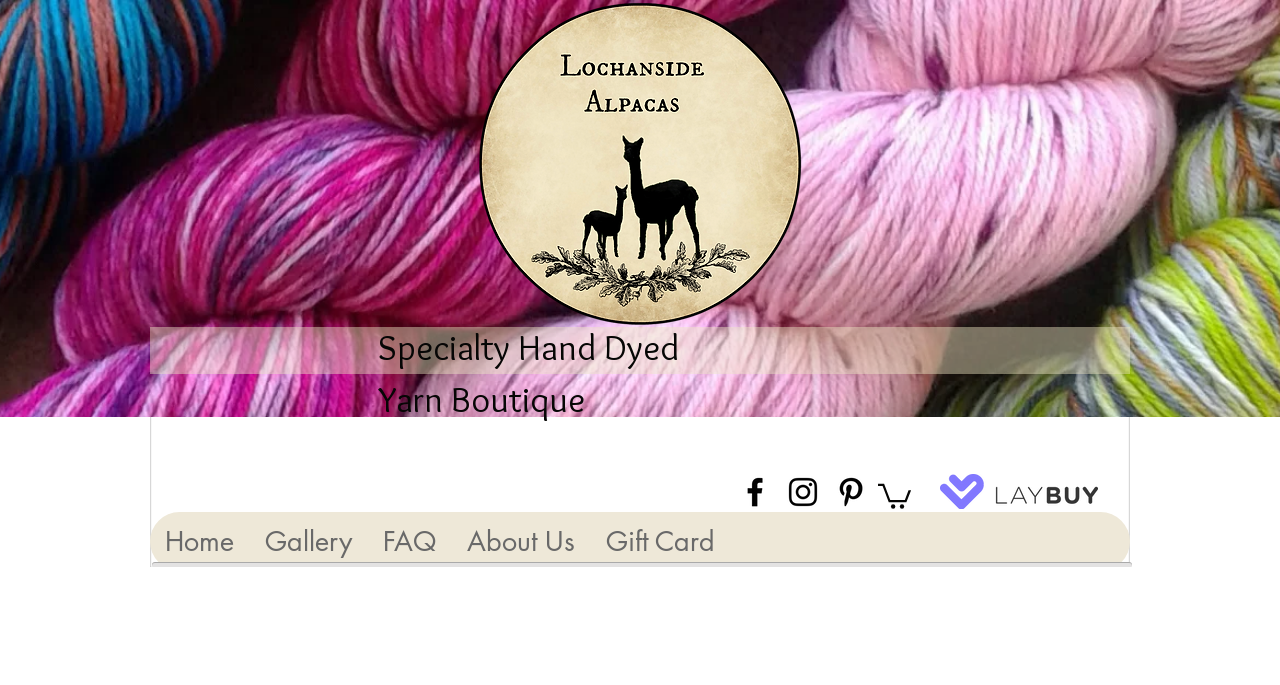Use a single word or phrase to answer the question: What is the shape of the logo in the top-left corner?

Circular